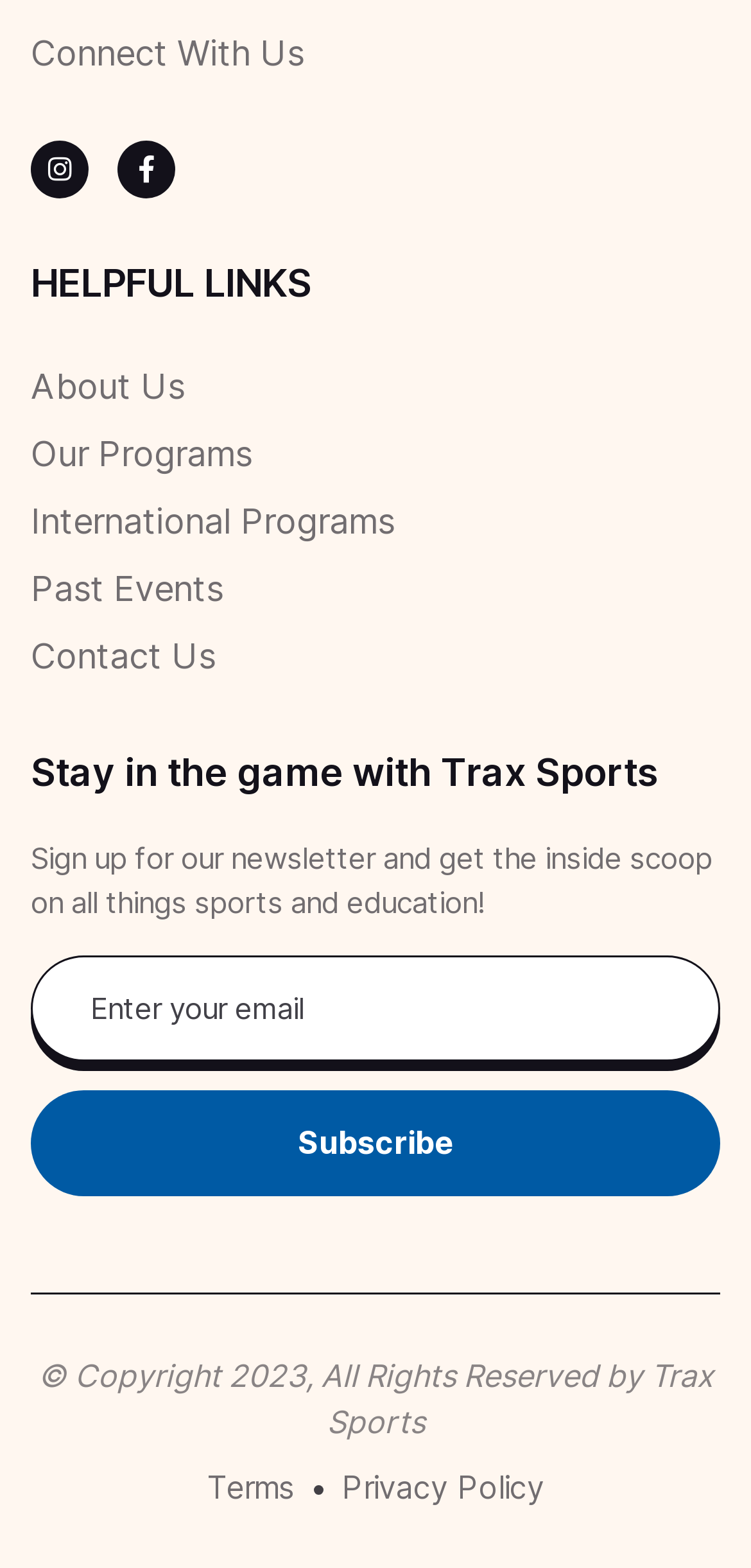Respond to the question below with a single word or phrase:
What is the theme of the webpage?

Sports and education